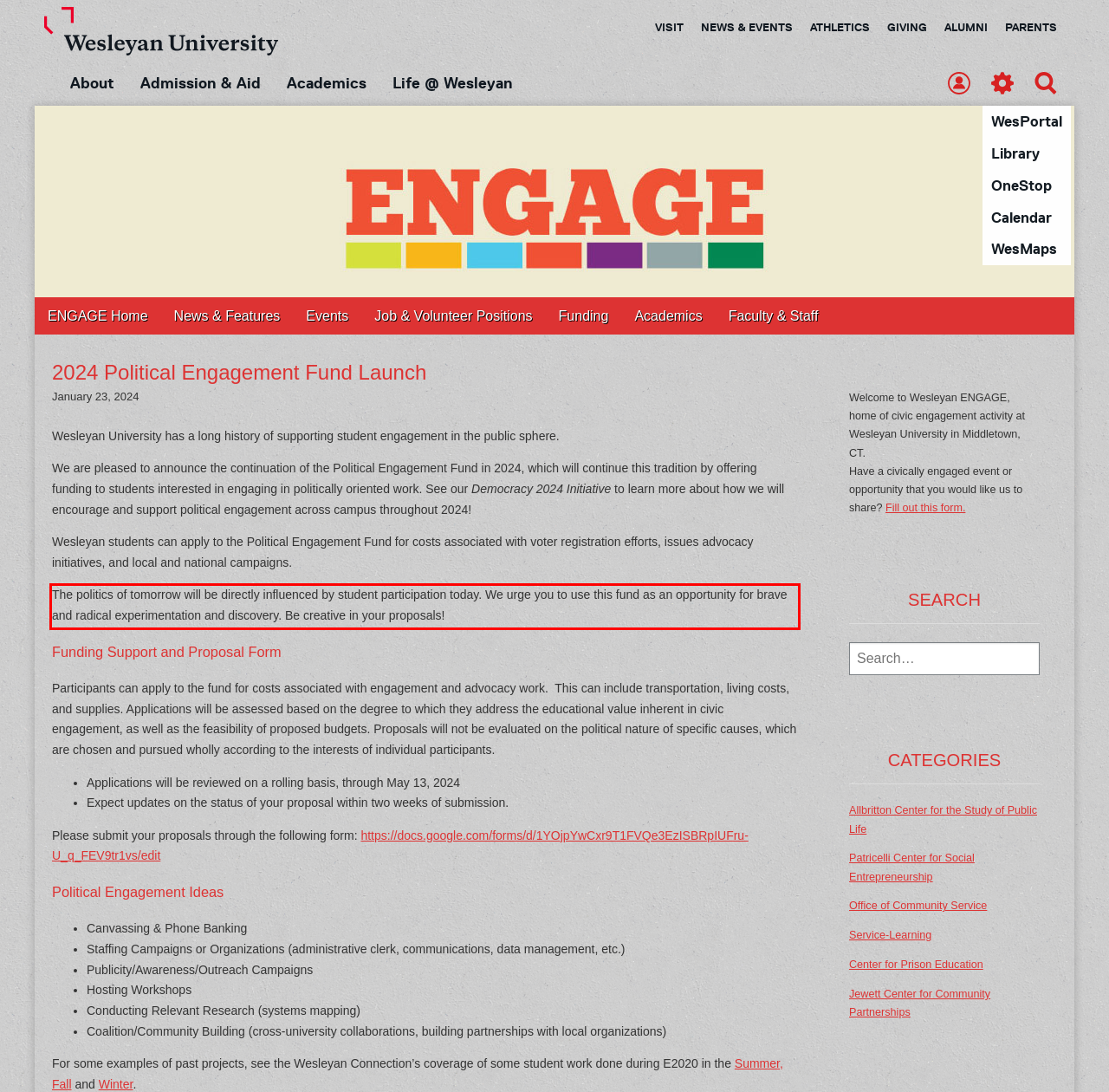There is a UI element on the webpage screenshot marked by a red bounding box. Extract and generate the text content from within this red box.

The politics of tomorrow will be directly influenced by student participation today. We urge you to use this fund as an opportunity for brave and radical experimentation and discovery. Be creative in your proposals!